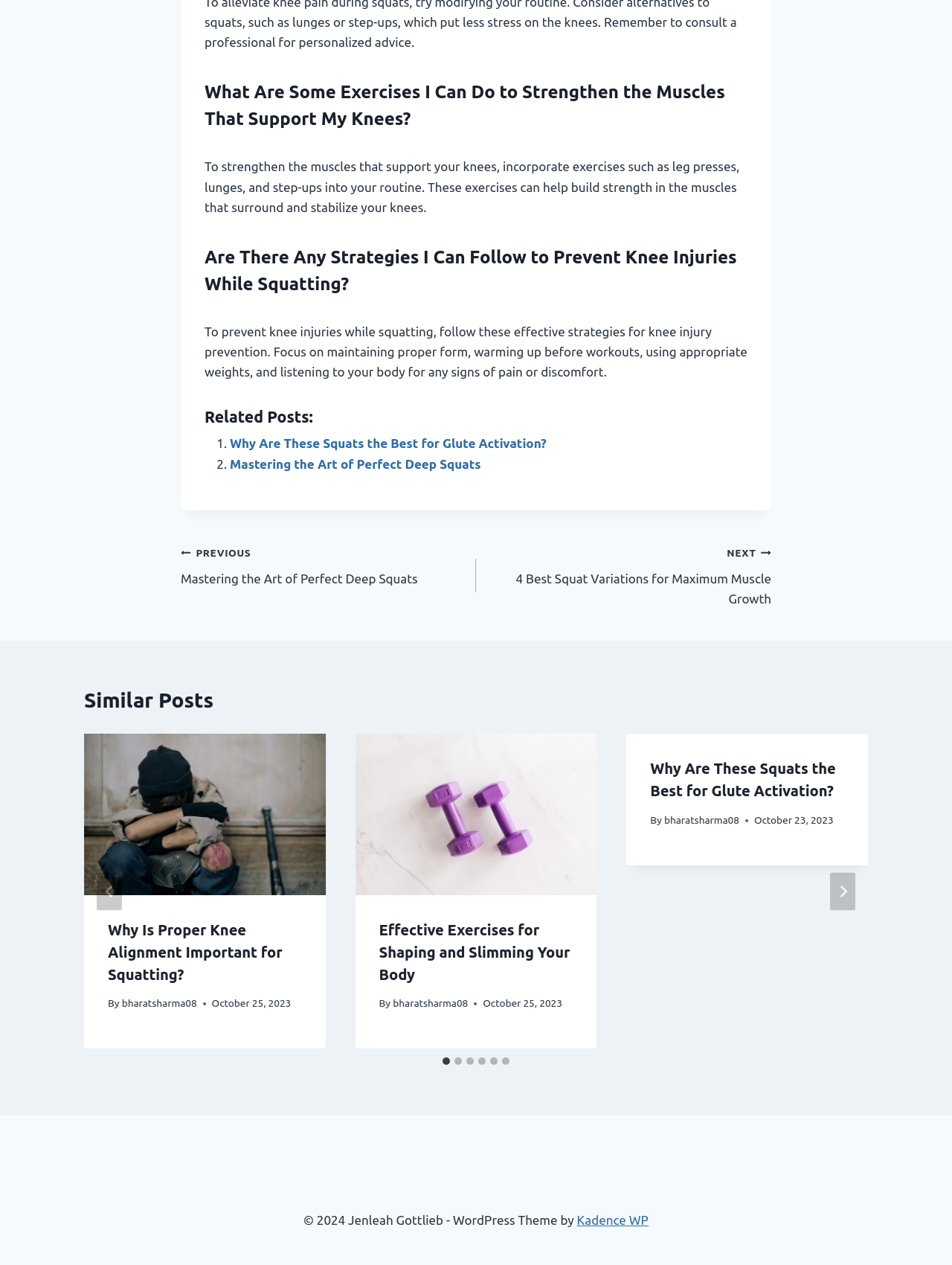Please examine the image and provide a detailed answer to the question: How many slides are there in the similar posts section?

I counted the number of tabpanels under the 'Similar Posts' heading, and there are six tabpanels, each representing a slide.